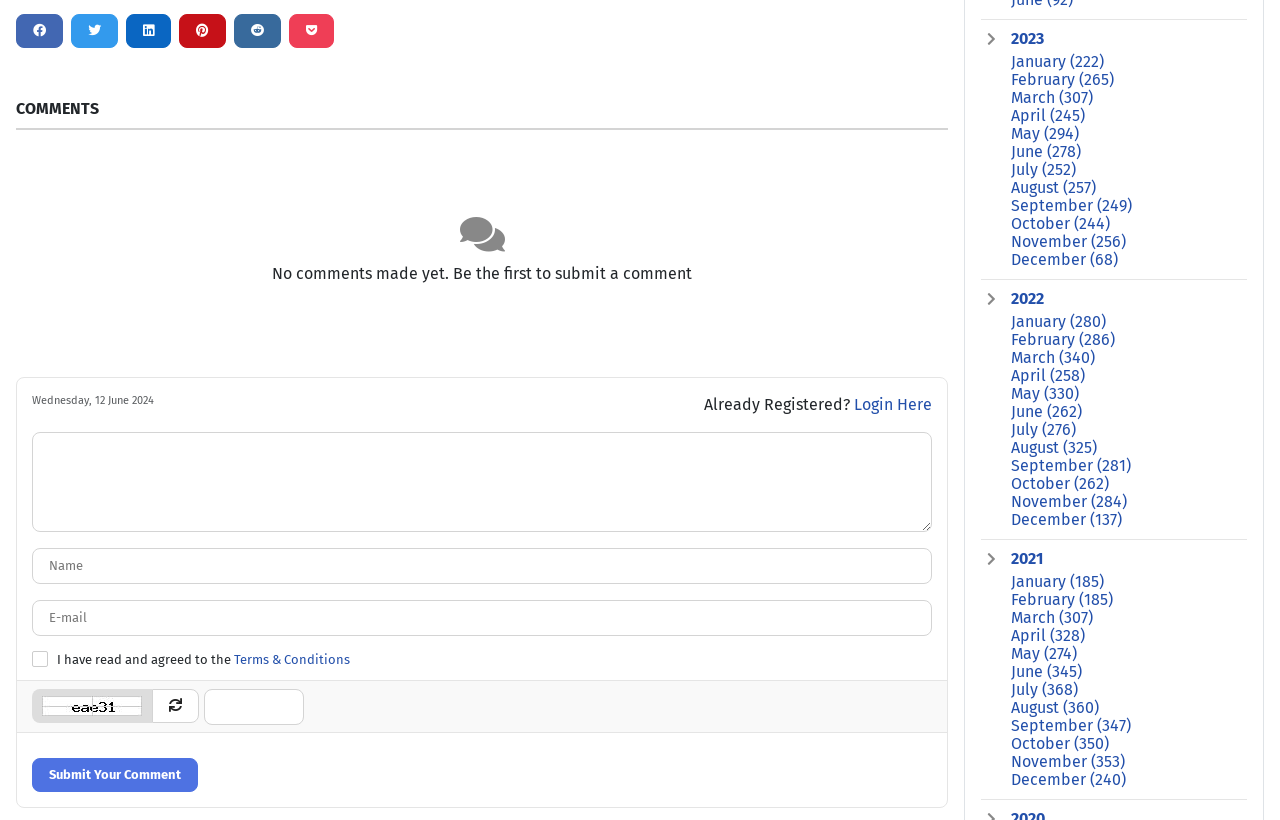How many months are listed in the webpage?
Your answer should be a single word or phrase derived from the screenshot.

12